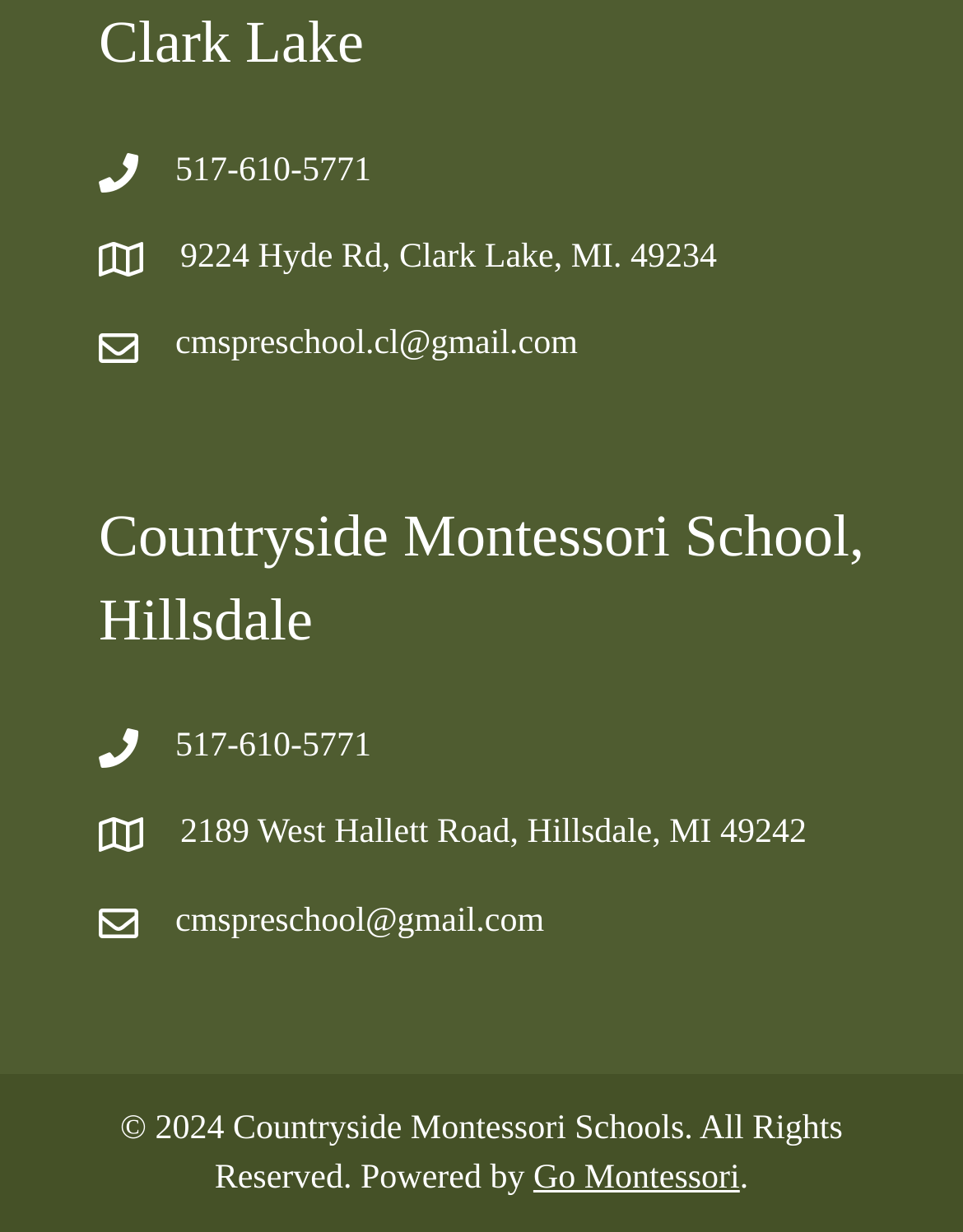Locate the bounding box of the UI element described by: "Go Montessori" in the given webpage screenshot.

[0.554, 0.942, 0.768, 0.973]